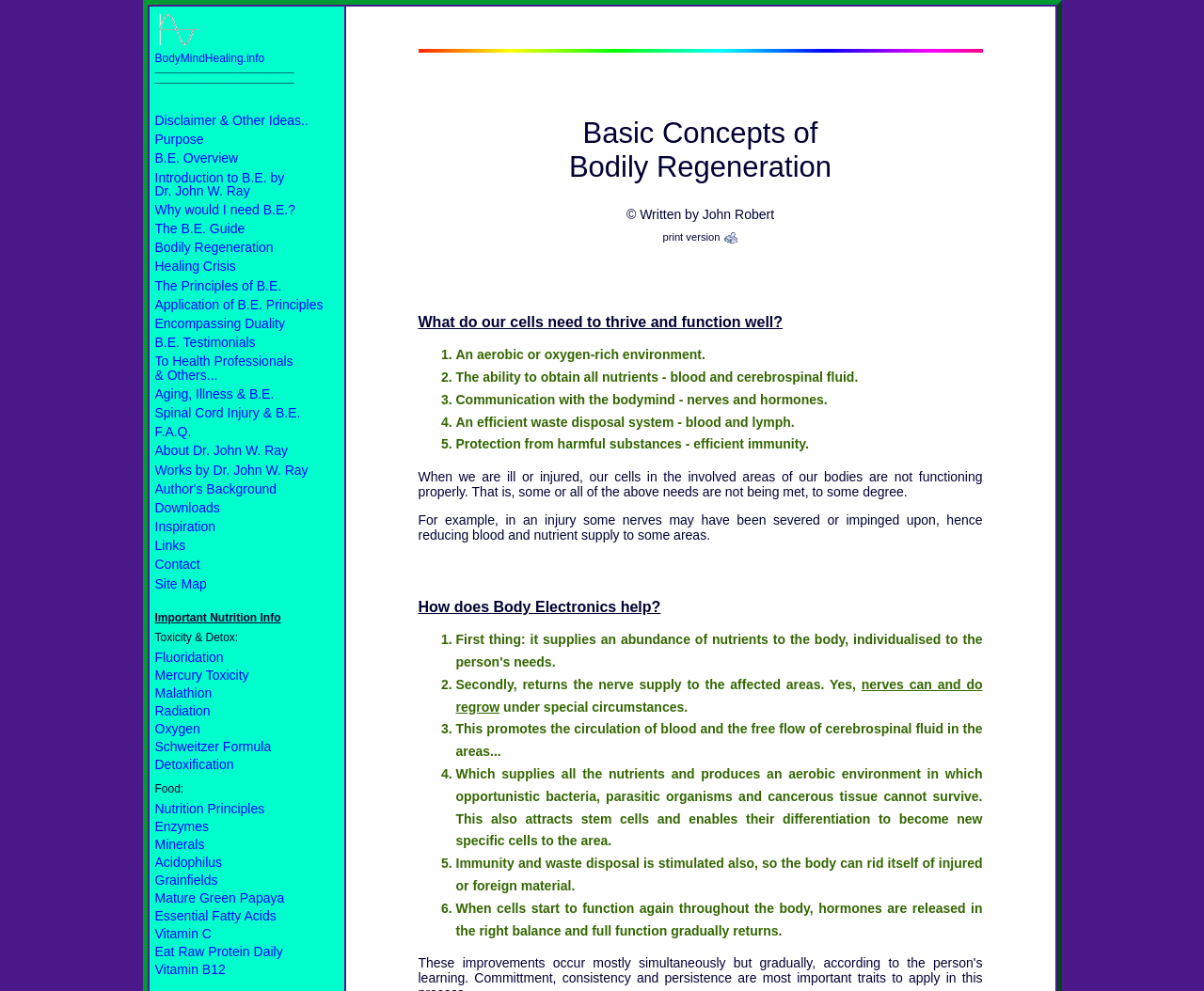Reply to the question below using a single word or brief phrase:
What are the basic needs of cells to thrive and function well?

Five needs